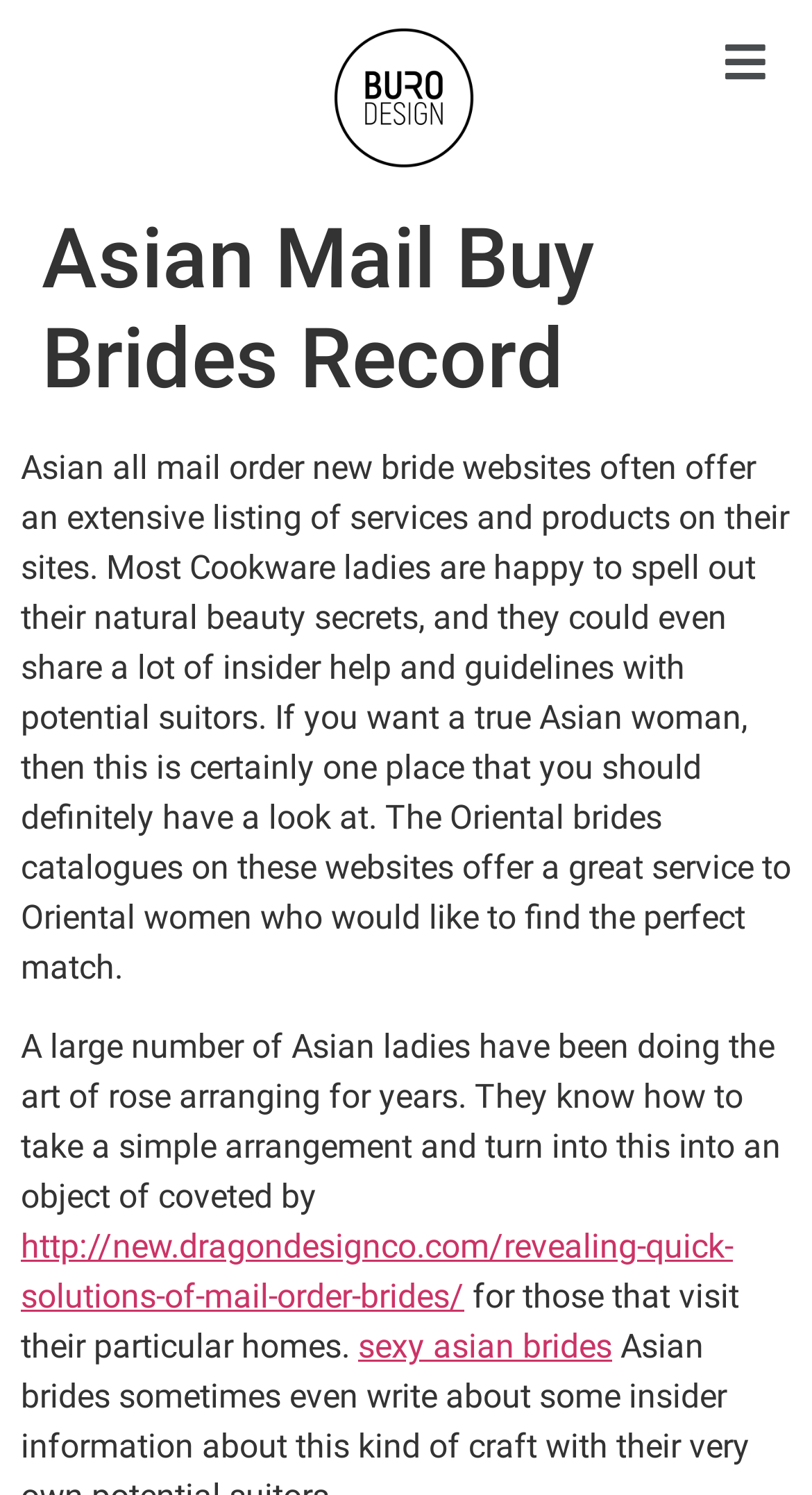Locate the bounding box of the UI element with the following description: "Menu".

[0.873, 0.015, 0.962, 0.069]